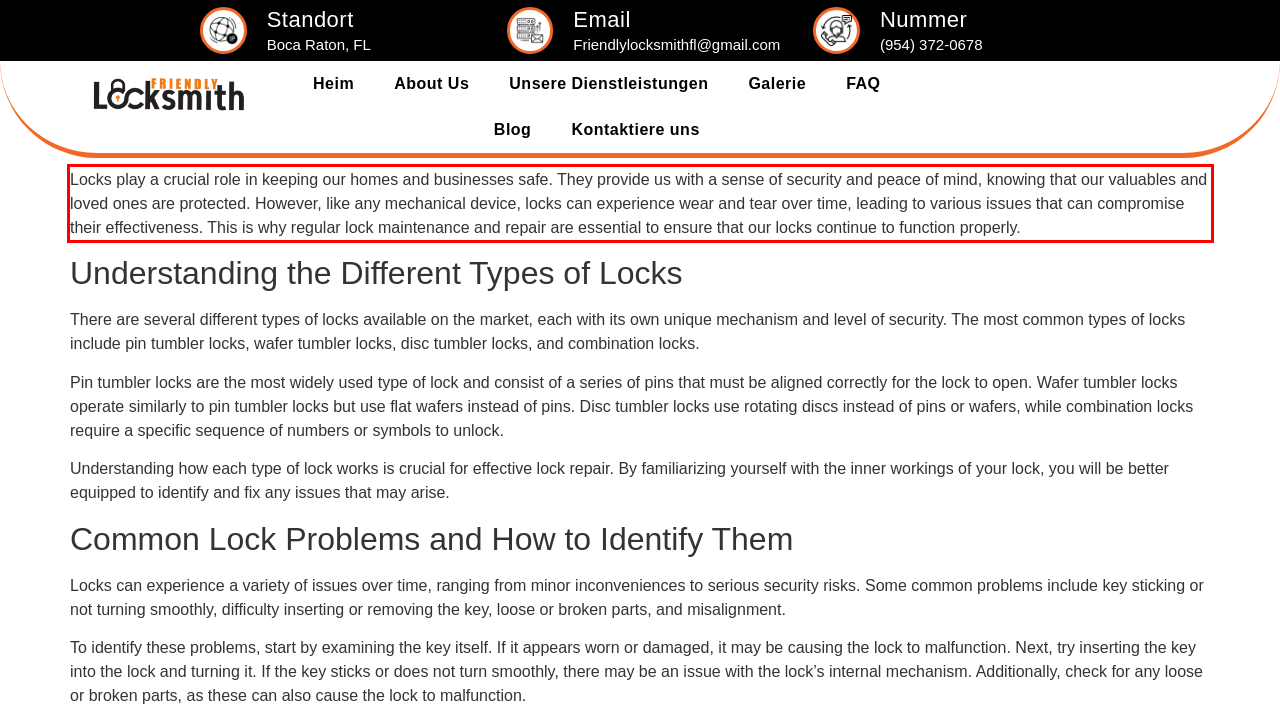Given a webpage screenshot with a red bounding box, perform OCR to read and deliver the text enclosed by the red bounding box.

Locks play a crucial role in keeping our homes and businesses safe. They provide us with a sense of security and peace of mind, knowing that our valuables and loved ones are protected. However, like any mechanical device, locks can experience wear and tear over time, leading to various issues that can compromise their effectiveness. This is why regular lock maintenance and repair are essential to ensure that our locks continue to function properly.